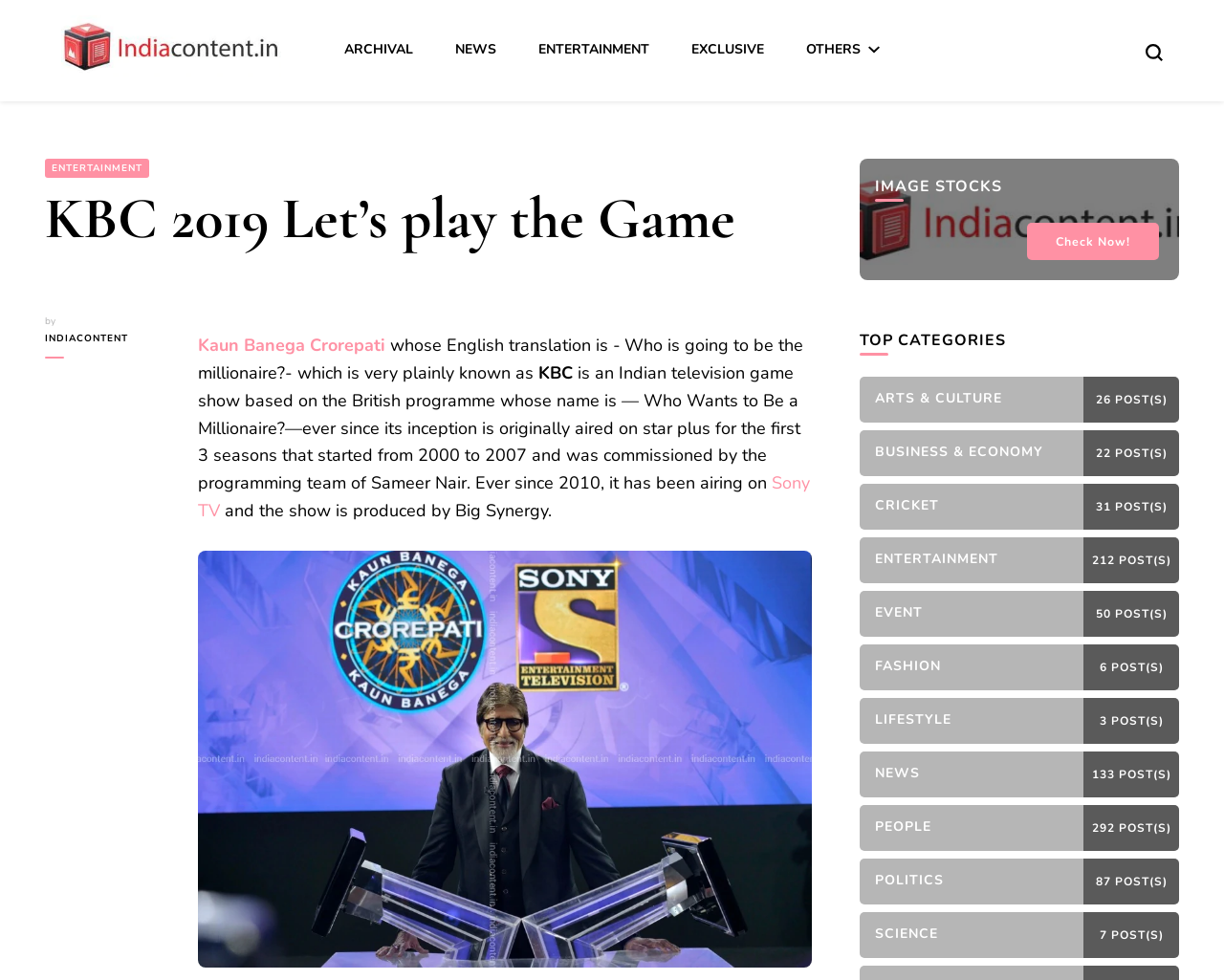Find the bounding box coordinates of the clickable region needed to perform the following instruction: "Check the NEWS section". The coordinates should be provided as four float numbers between 0 and 1, i.e., [left, top, right, bottom].

[0.372, 0.041, 0.405, 0.06]